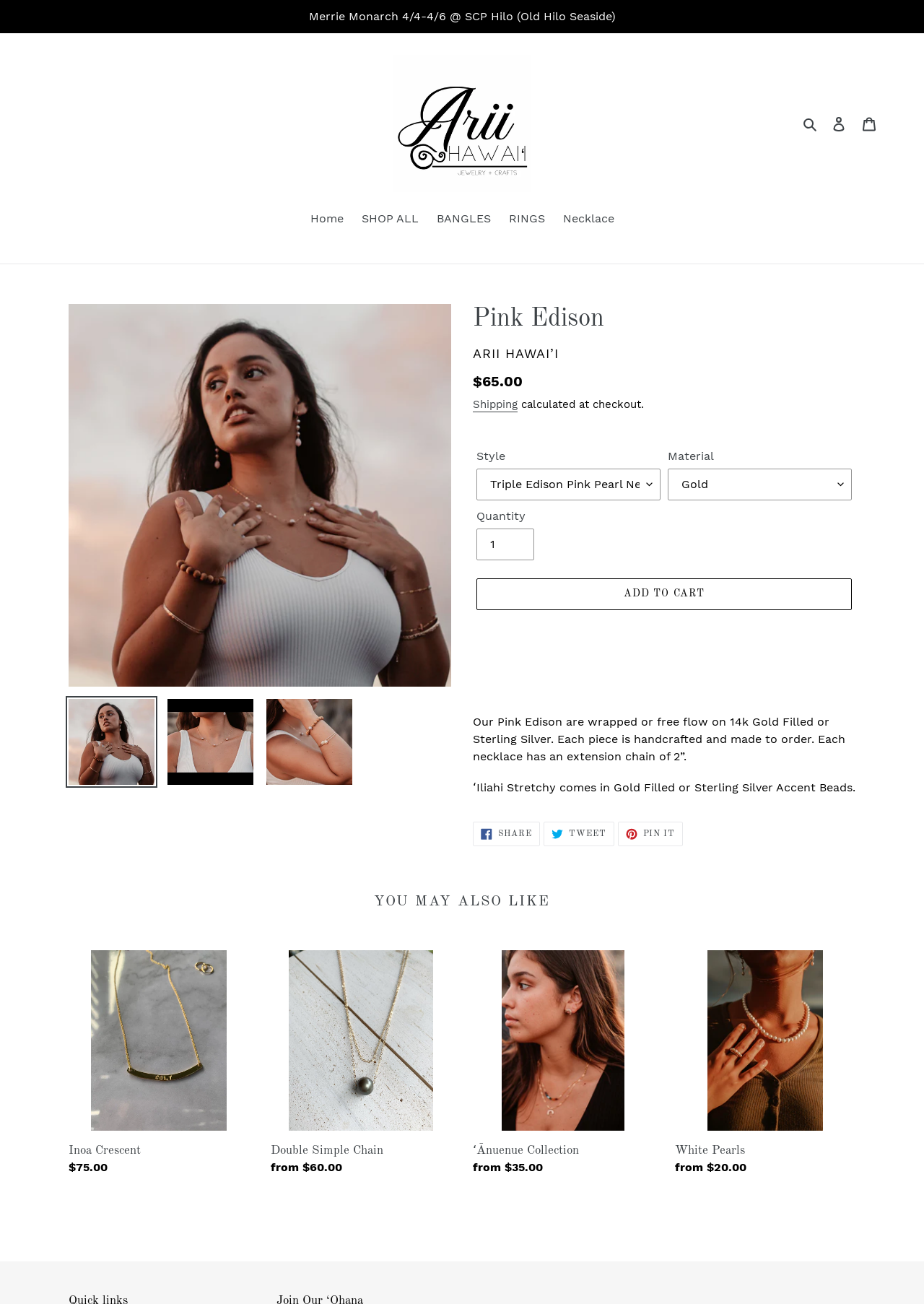Please indicate the bounding box coordinates for the clickable area to complete the following task: "View the 'Necklace' page". The coordinates should be specified as four float numbers between 0 and 1, i.e., [left, top, right, bottom].

[0.601, 0.161, 0.672, 0.176]